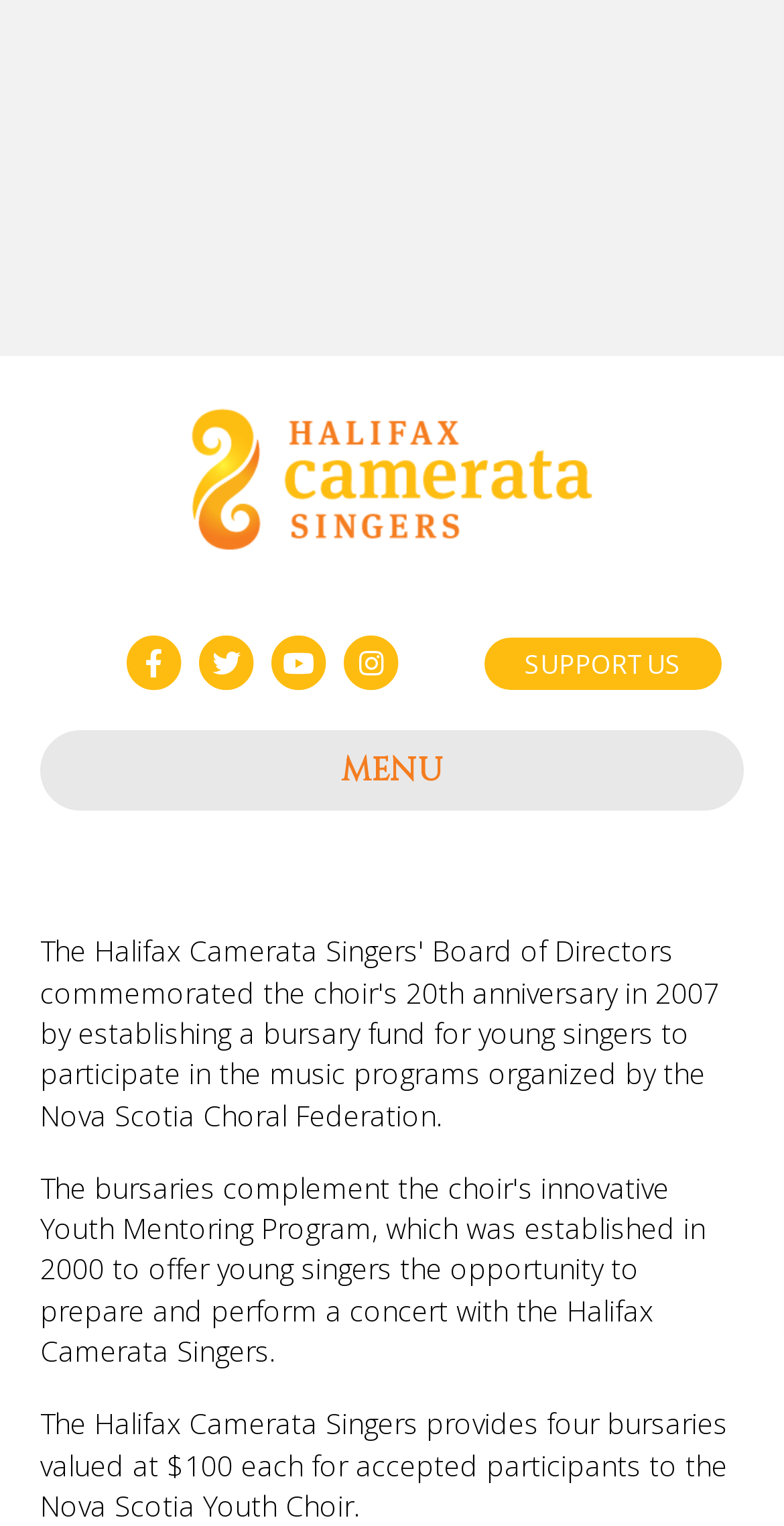What is the name of the choir commemorating its 20th anniversary?
Based on the visual details in the image, please answer the question thoroughly.

The webpage content mentions that the Halifax Camerata Singers' Board of Directors commemorated the choir's 20th anniversary in 2007 by establishing a bursary fund, indicating that the Halifax Camerata Singers is the name of the choir.